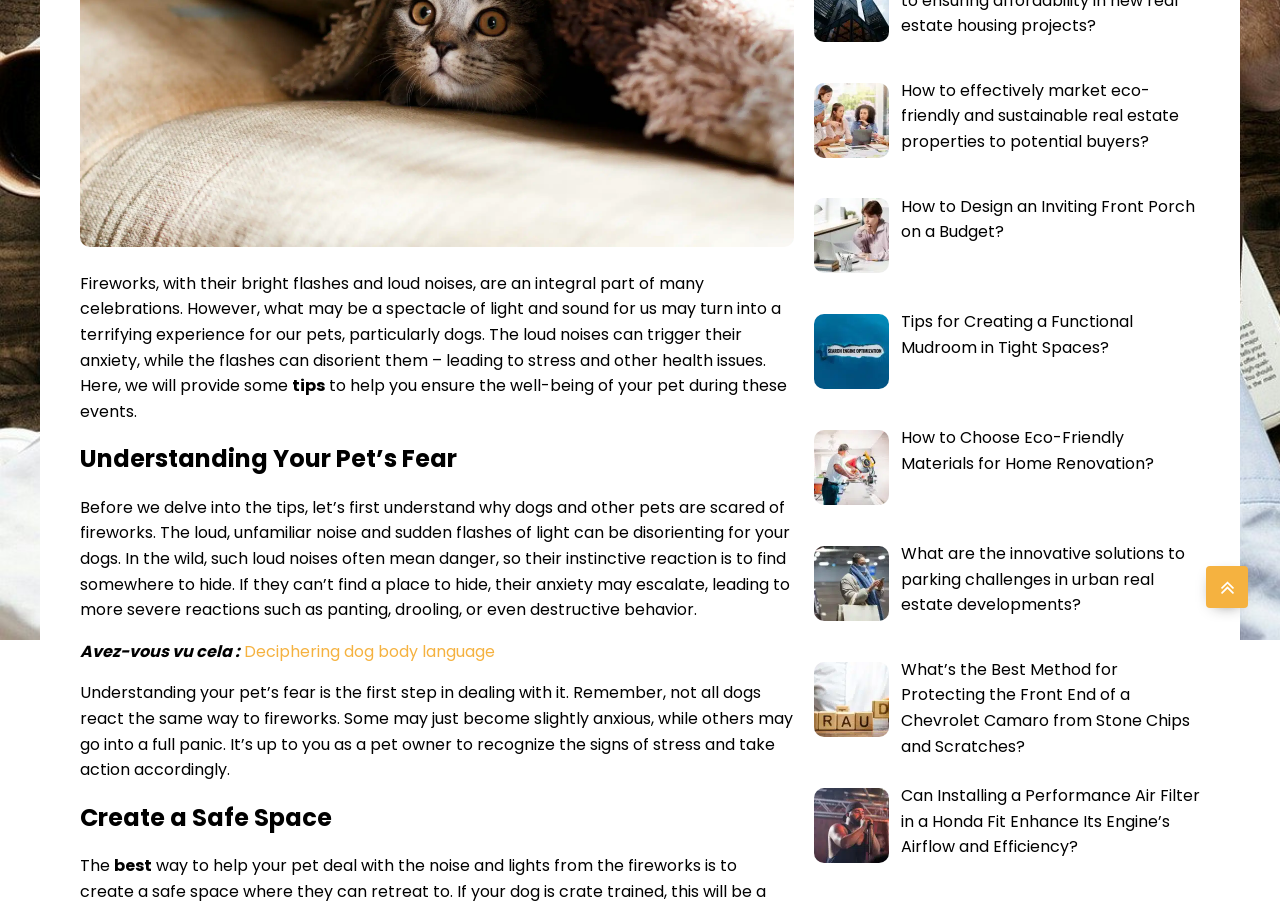Based on the element description Deciphering dog body language, identify the bounding box of the UI element in the given webpage screenshot. The coordinates should be in the format (top-left x, top-left y, bottom-right x, bottom-right y) and must be between 0 and 1.

[0.191, 0.709, 0.387, 0.735]